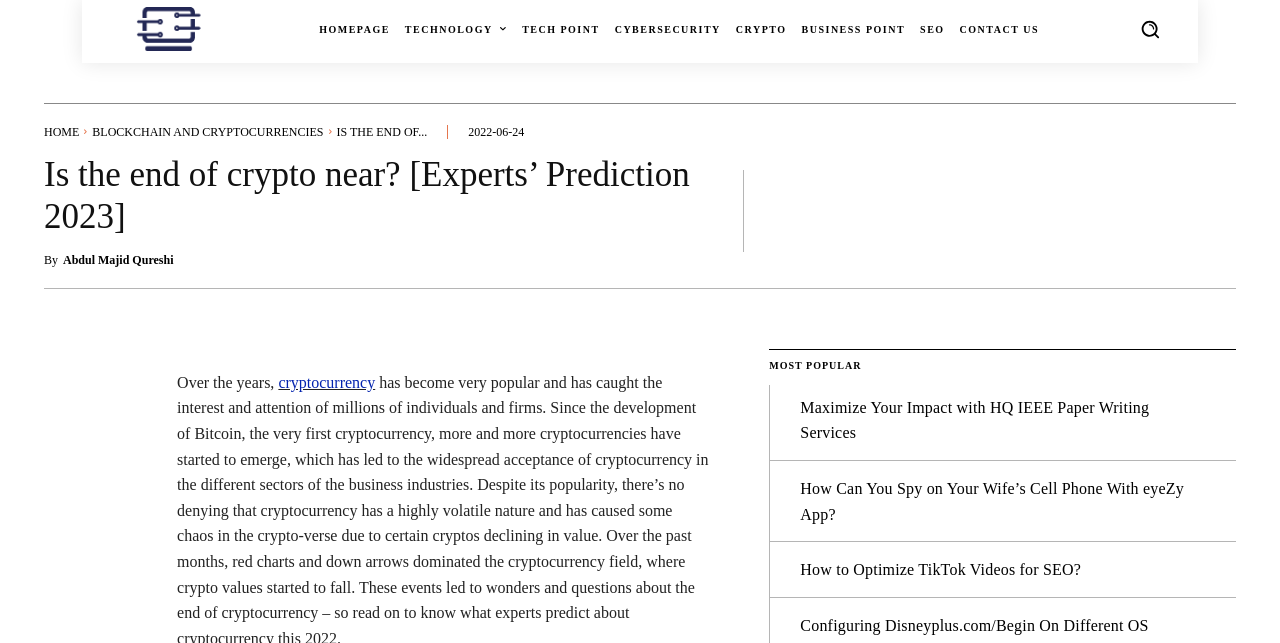Identify the bounding box coordinates of the region I need to click to complete this instruction: "Search for something".

[0.88, 0.008, 0.917, 0.082]